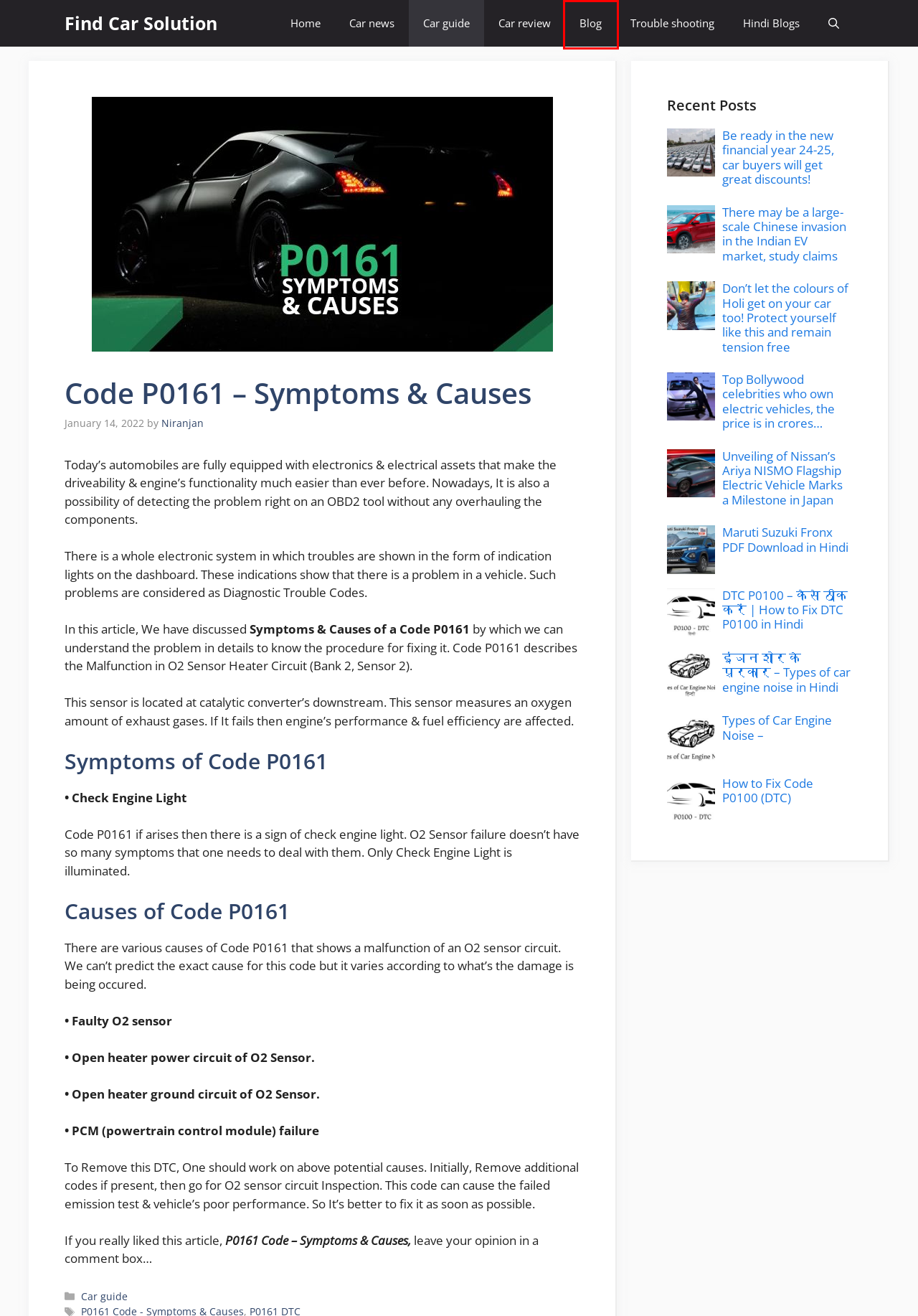You are presented with a screenshot of a webpage containing a red bounding box around a particular UI element. Select the best webpage description that matches the new webpage after clicking the element within the bounding box. Here are the candidates:
A. Car news – Find Car Solution
B. Blog – Find Car Solution
C. DTC P0100 – कैसे ठीक करें | How to Fix DTC P0100 in Hindi – Find Car Solution
D. Niranjan – Find Car Solution
E. Find Car Solution  – All Your Car Solution at One click
F. Types of Car Engine Noise – – Find Car Solution
G. Top Bollywood celebrities who own electric vehicles, the price is in crores… – Find Car Solution
H. इंजन शोर के प्रकार – Types of car engine noise in Hindi – Find Car Solution

B